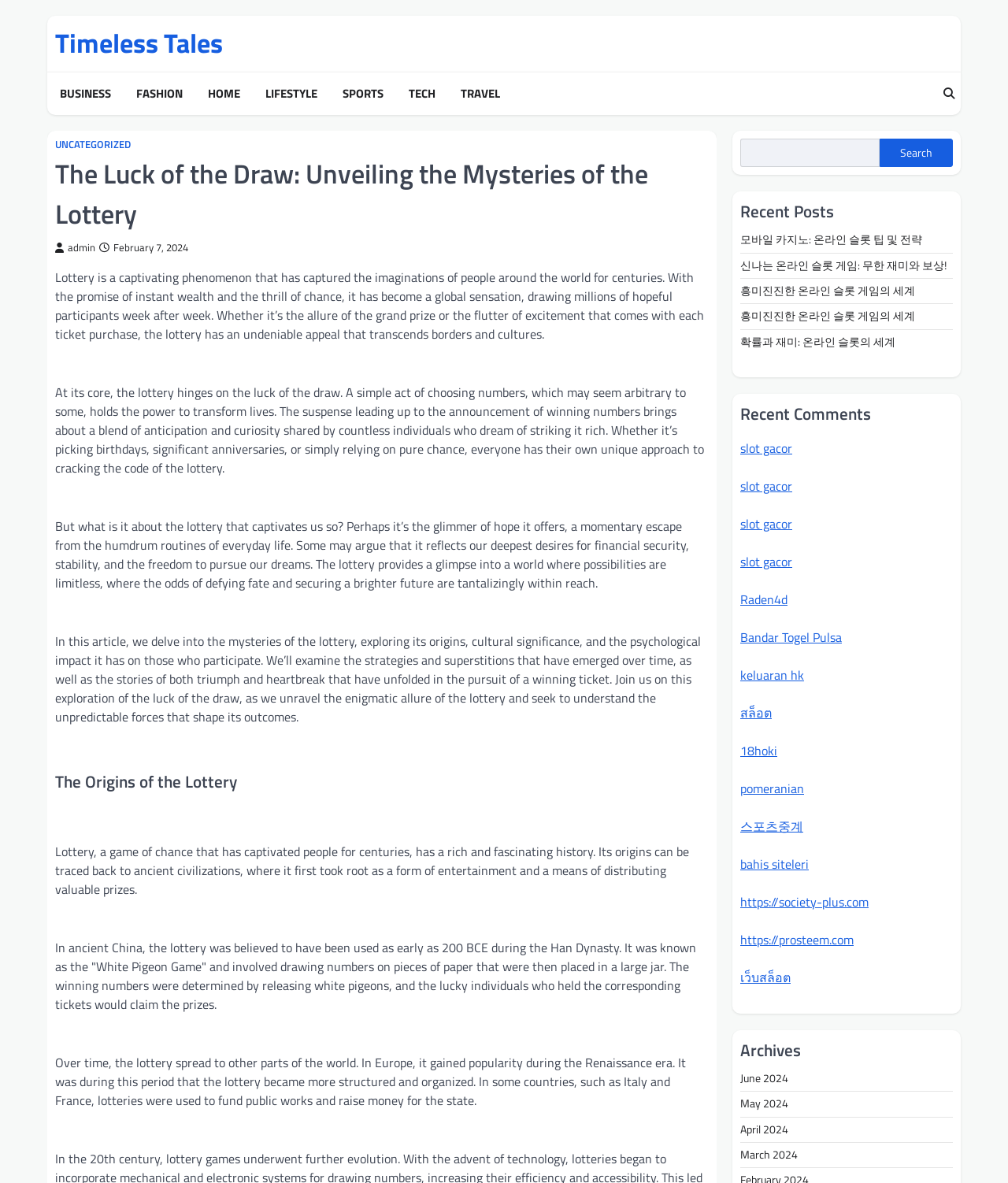Describe in detail what you see on the webpage.

This webpage is about the lottery, with the title "The Luck of the Draw: Unveiling the Mysteries of the Lottery – Timeless Tales" at the top. Below the title, there are several links to different categories, including "BUSINESS", "FASHION", "HOME", "LIFESTYLE", "SPORTS", "TECH", and "TRAVEL", which are evenly spaced and aligned horizontally across the top of the page.

To the right of these links, there is a search bar with a magnifying glass icon and a "Search" button. Below the search bar, there is a heading that reads "Recent Posts", followed by a list of links to various articles about online slots and casinos.

On the left side of the page, there is a long article about the lottery, which is divided into several sections. The article begins with an introduction to the lottery, discussing its global appeal and the suspense surrounding the drawing of winning numbers. The text is arranged in several paragraphs, with headings that break up the content.

The first section of the article explores the origins of the lottery, tracing its history back to ancient China and its spread to Europe during the Renaissance era. The text is accompanied by no images.

Below the article, there is a heading that reads "Recent Comments", followed by a list of links to various comments, including some in different languages. To the right of the comments, there is a heading that reads "Archives", followed by a list of links to different months, including June, May, April, and March 2024.

At the very top right of the page, there is a link to "UNCATEGORIZED" and an icon that resembles a gear or settings icon.